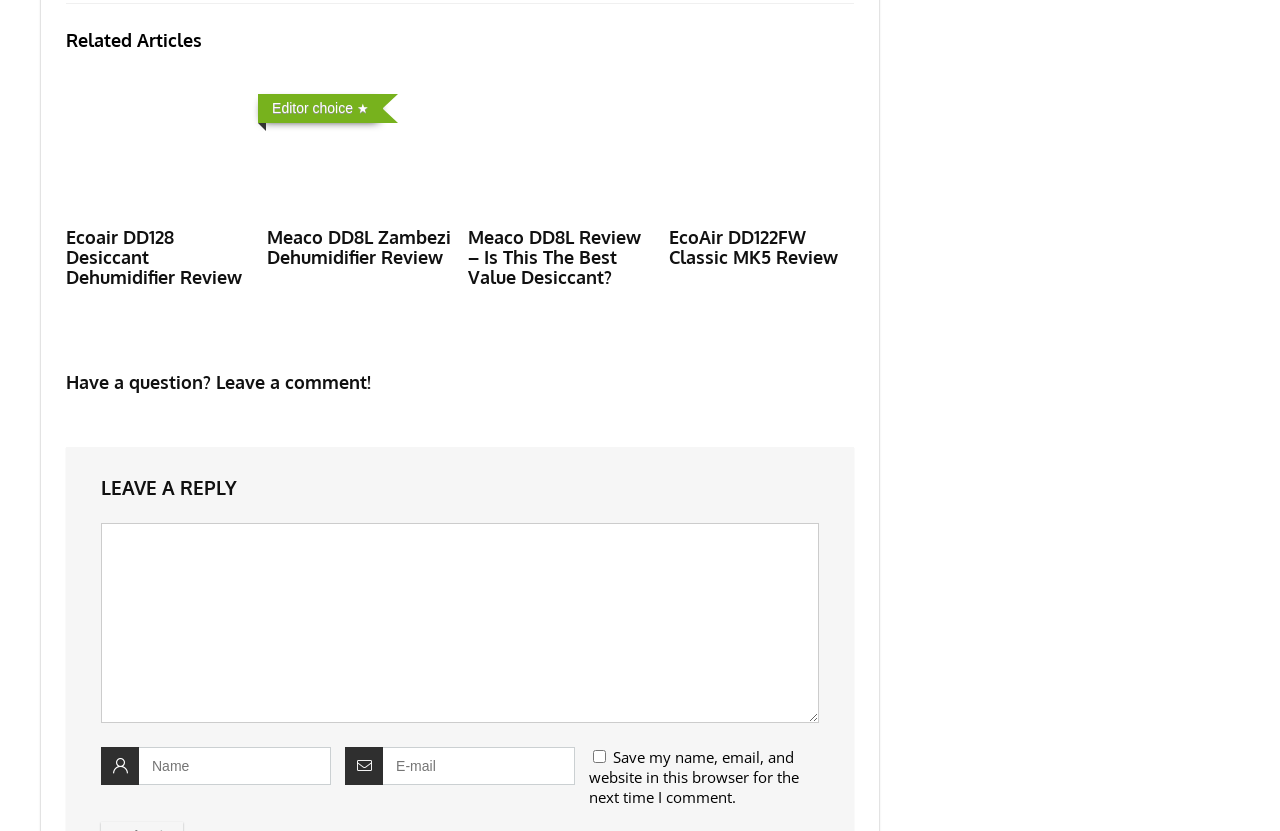What is the label of the first textbox?
Answer with a single word or phrase by referring to the visual content.

Name